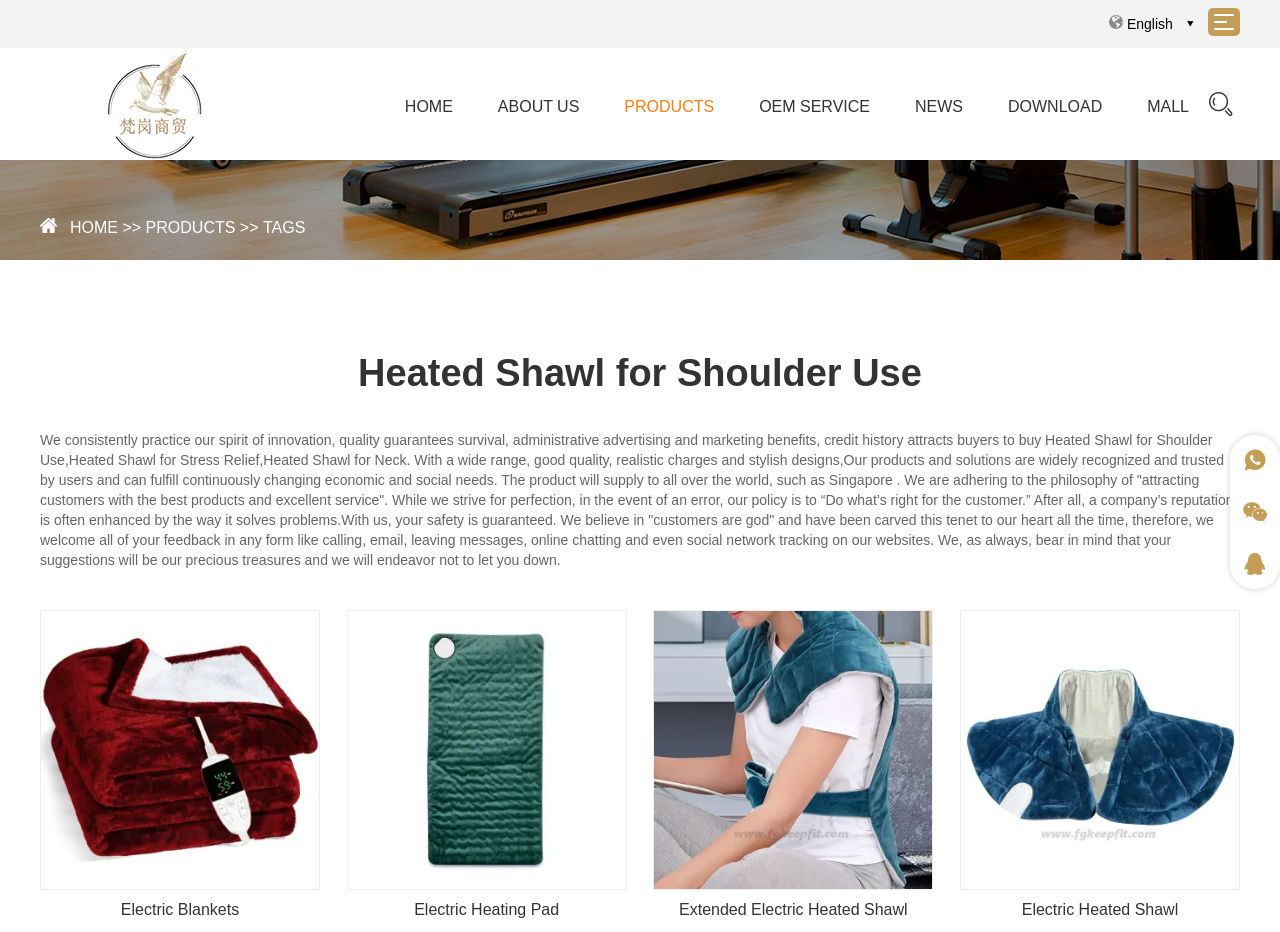What is the company name?
We need a detailed and exhaustive answer to the question. Please elaborate.

I found the company name by looking at the link element with the text 'Baoding Fangang Trading Co., Ltd.' which is located at the top left of the webpage.